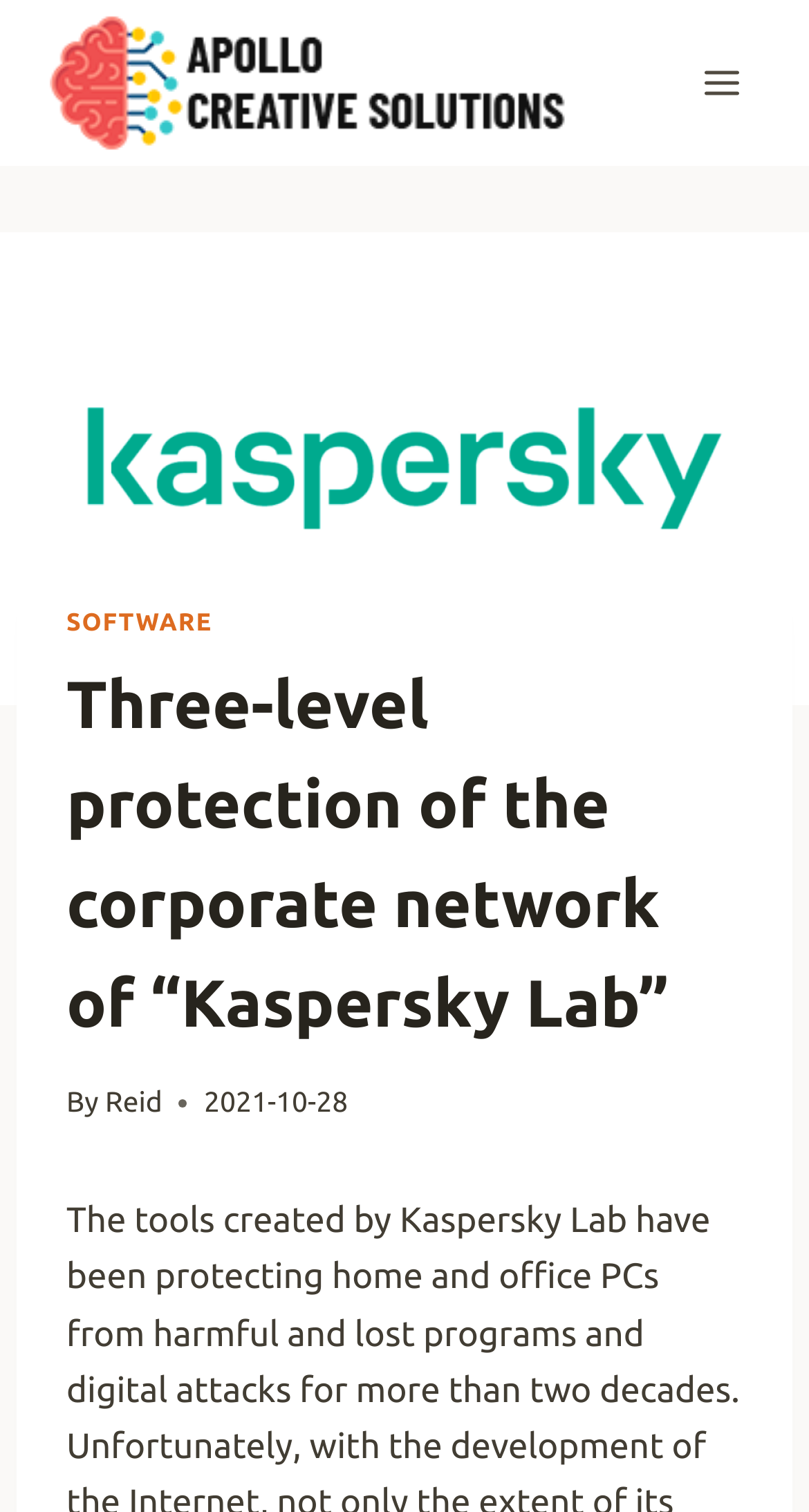What is the purpose of the button?
Please answer the question with as much detail as possible using the screenshot.

The purpose of the button can be found by looking at its text, which is 'Open menu', indicating that it is used to open a menu.